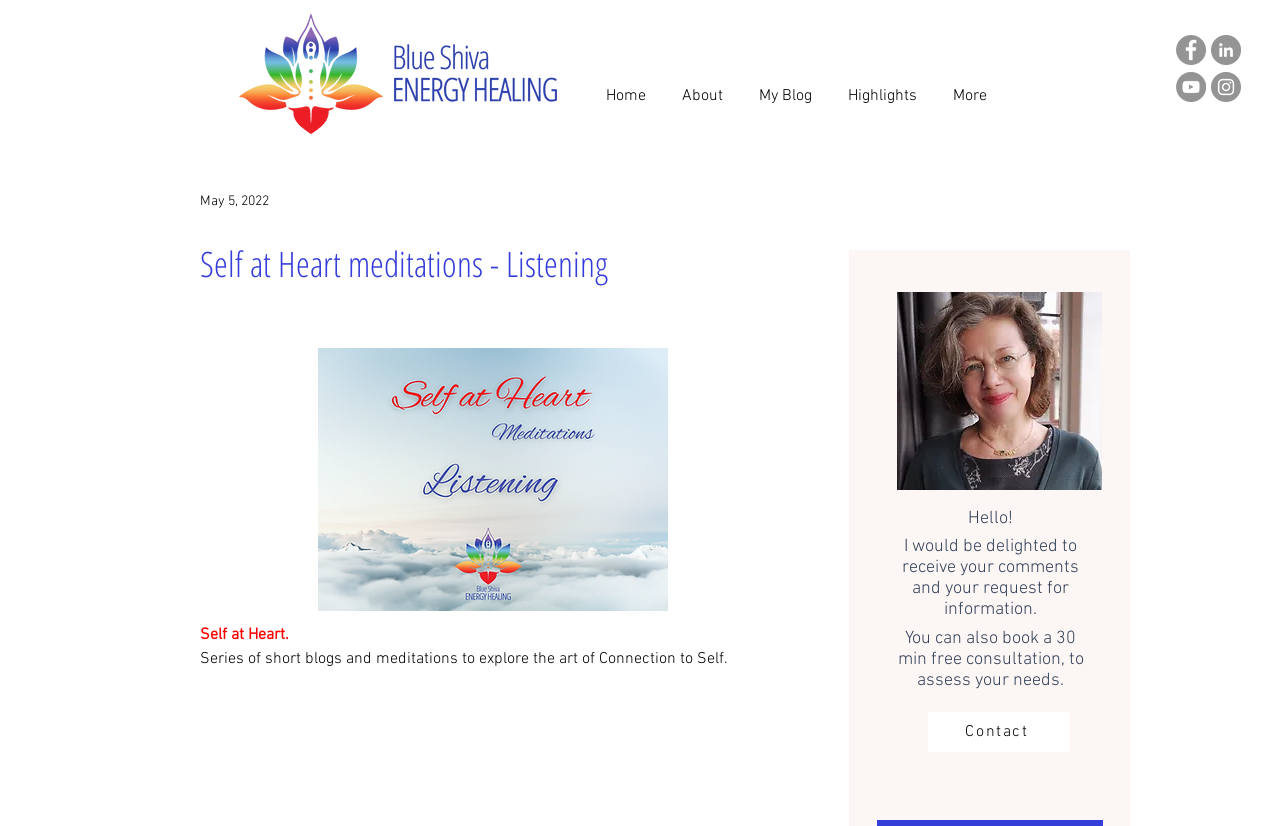Carefully examine the image and provide an in-depth answer to the question: What is the date mentioned on the webpage?

I found the date by looking at the text element with the content 'May 5, 2022' located below the main heading.